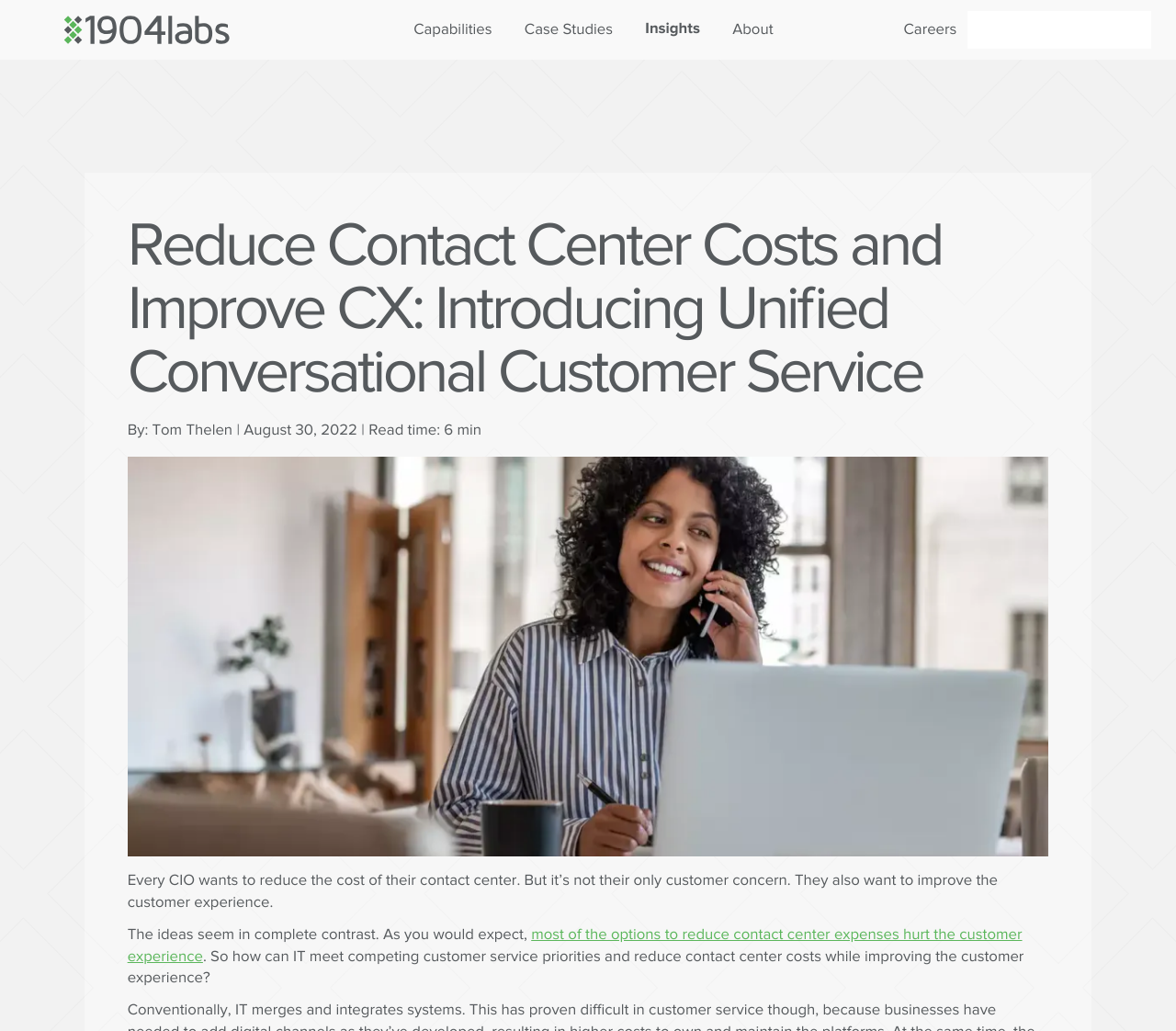What is the topic of the article?
From the image, provide a succinct answer in one word or a short phrase.

contact center costs and customer experience